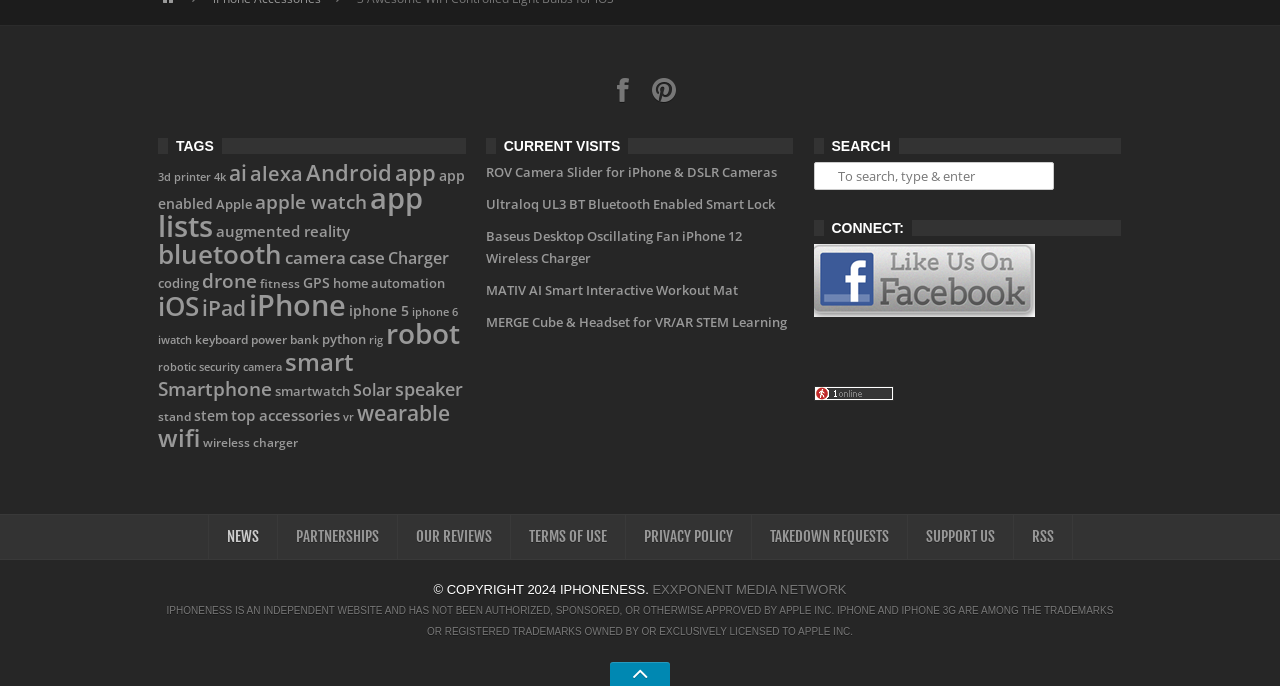Provide a brief response to the question below using one word or phrase:
What is the copyright year mentioned on the webpage?

2024